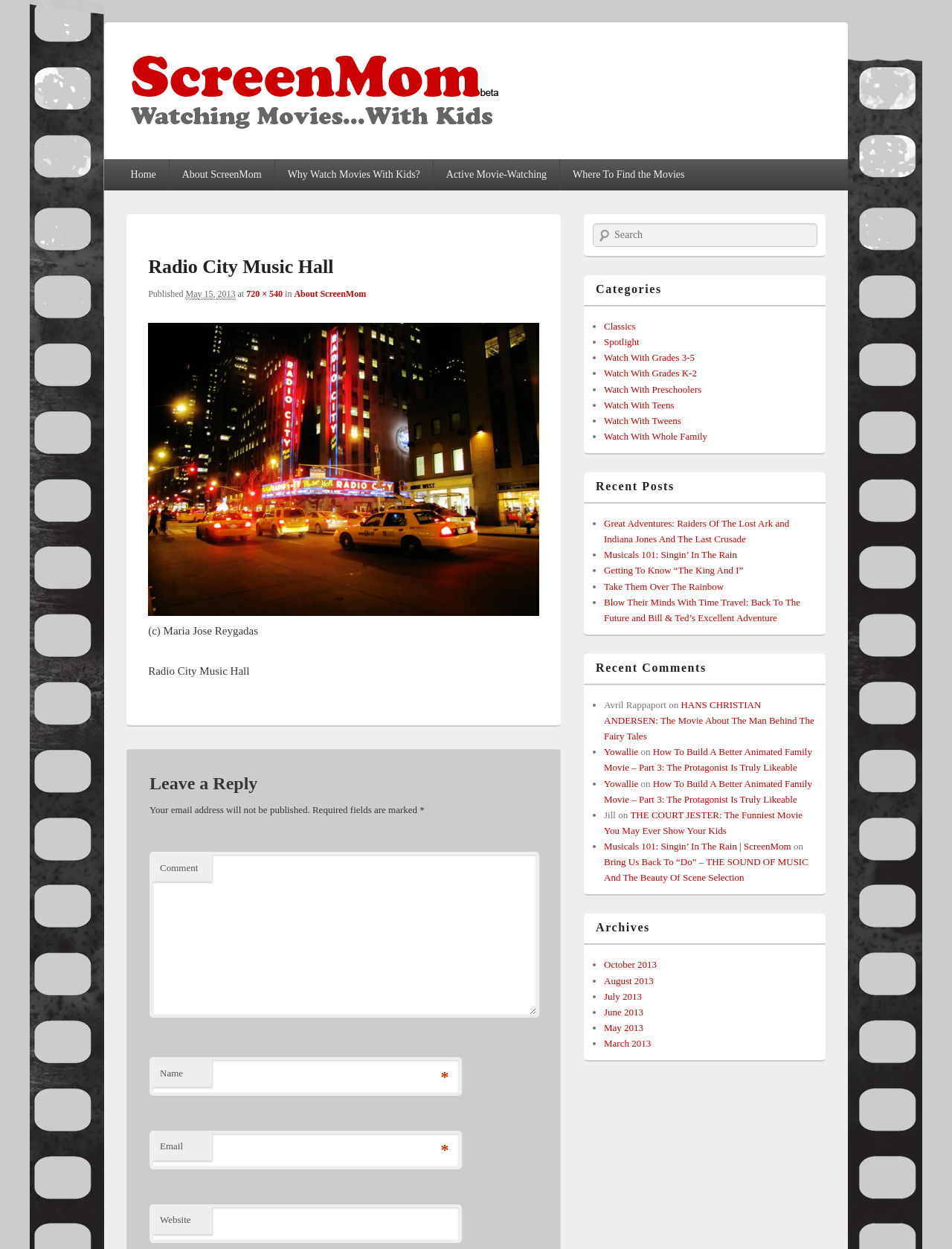Carefully examine the image and provide an in-depth answer to the question: What is the purpose of the textbox at the bottom of the page?

The textbox at the bottom of the page is for users to leave a comment. This is indicated by the heading 'Leave a Reply' above the textbox, and the required fields for name, email, and comment.